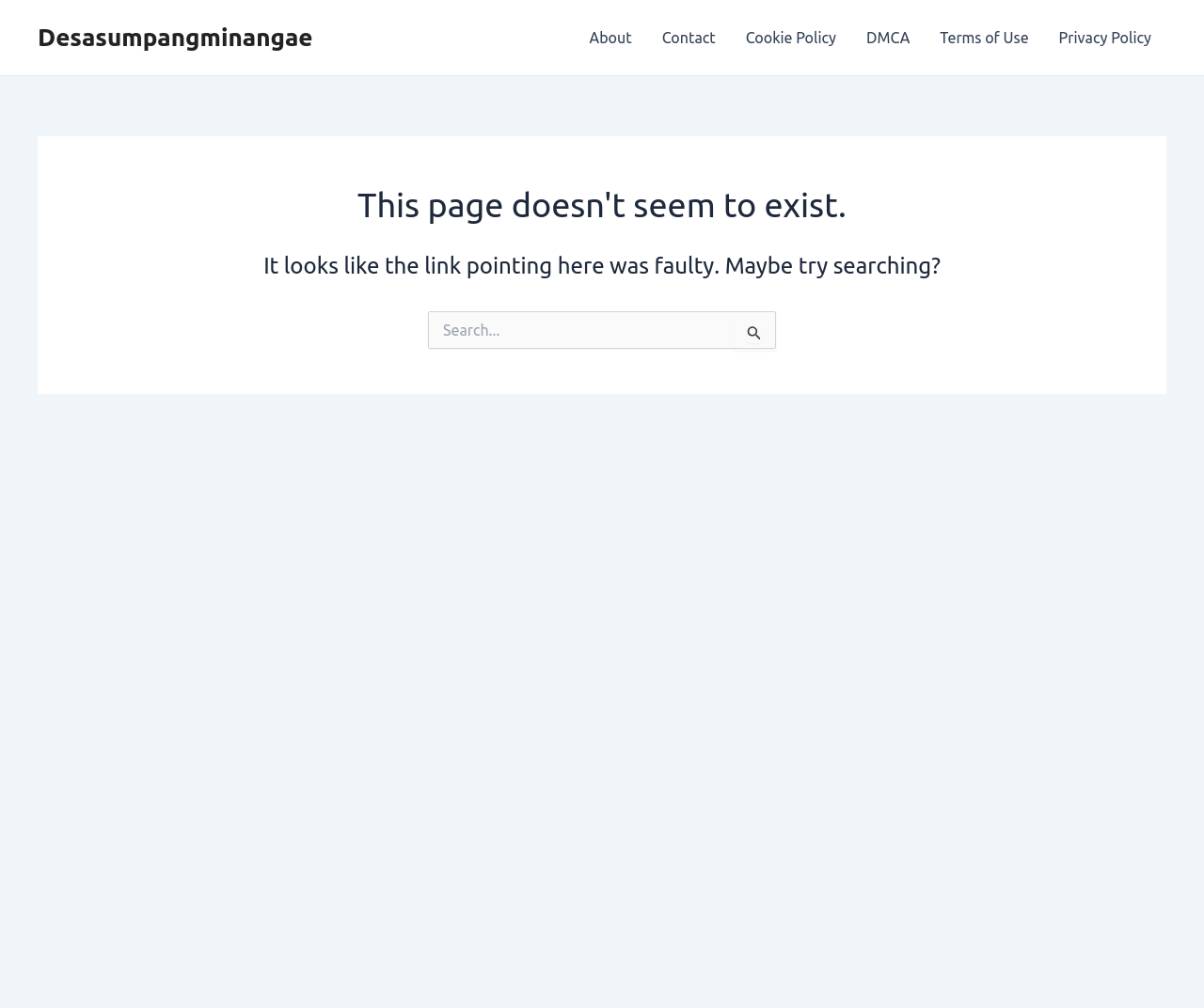Please answer the following question using a single word or phrase: 
How many navigation links are available?

6